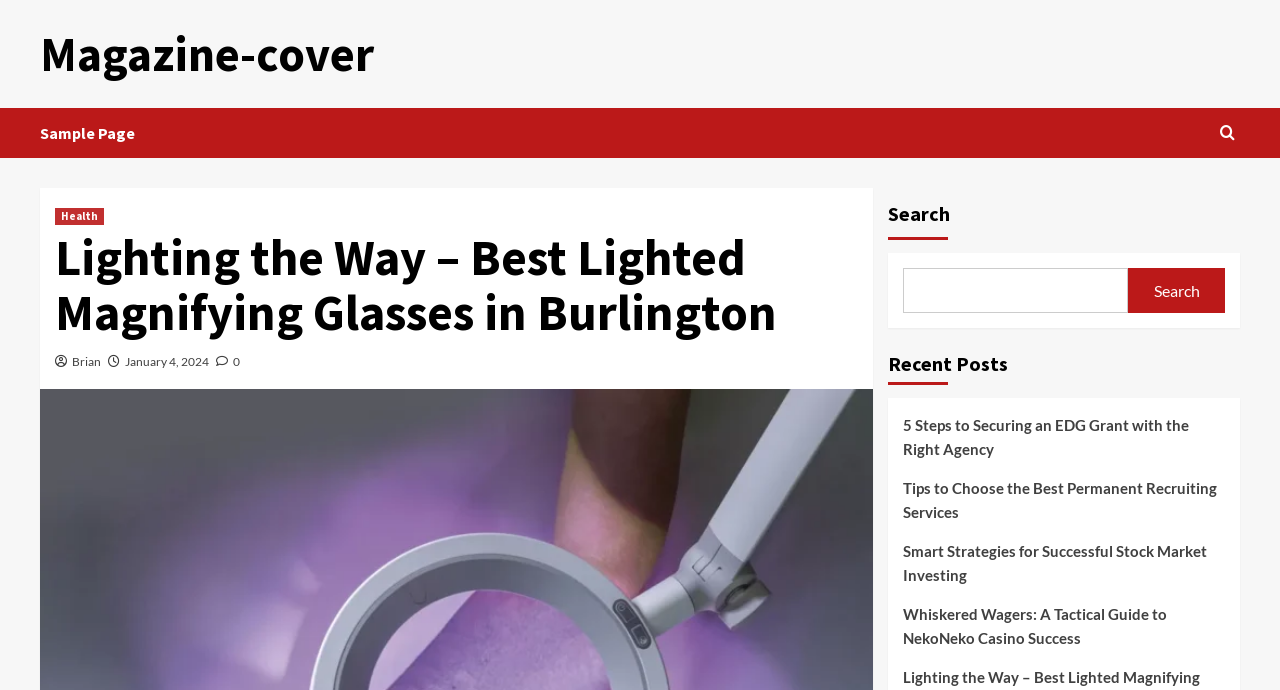Summarize the webpage with intricate details.

The webpage appears to be a magazine cover or a blog page focused on various topics, with a prominent title "Lighting the Way – Best Lighted Magnifying Glasses in Burlington" at the top center. Below the title, there are links to the author "Brian" and the publication date "January 4, 2024". 

On the top left, there is a magazine cover link, and next to it, a "Sample Page" link. On the top right, there is a search bar with a search button and a placeholder text "Search". 

The page is divided into two main sections. The left section has a navigation menu with links to different categories, including "Health", represented by an icon. 

The right section is dedicated to showcasing recent posts, with a heading "Recent Posts" at the top. There are four article links listed below, each with a descriptive title, such as "5 Steps to Securing an EDG Grant with the Right Agency", "Tips to Choose the Best Permanent Recruiting Services", "Smart Strategies for Successful Stock Market Investing", and "Whiskered Wagers: A Tactical Guide to NekoNeko Casino Success".